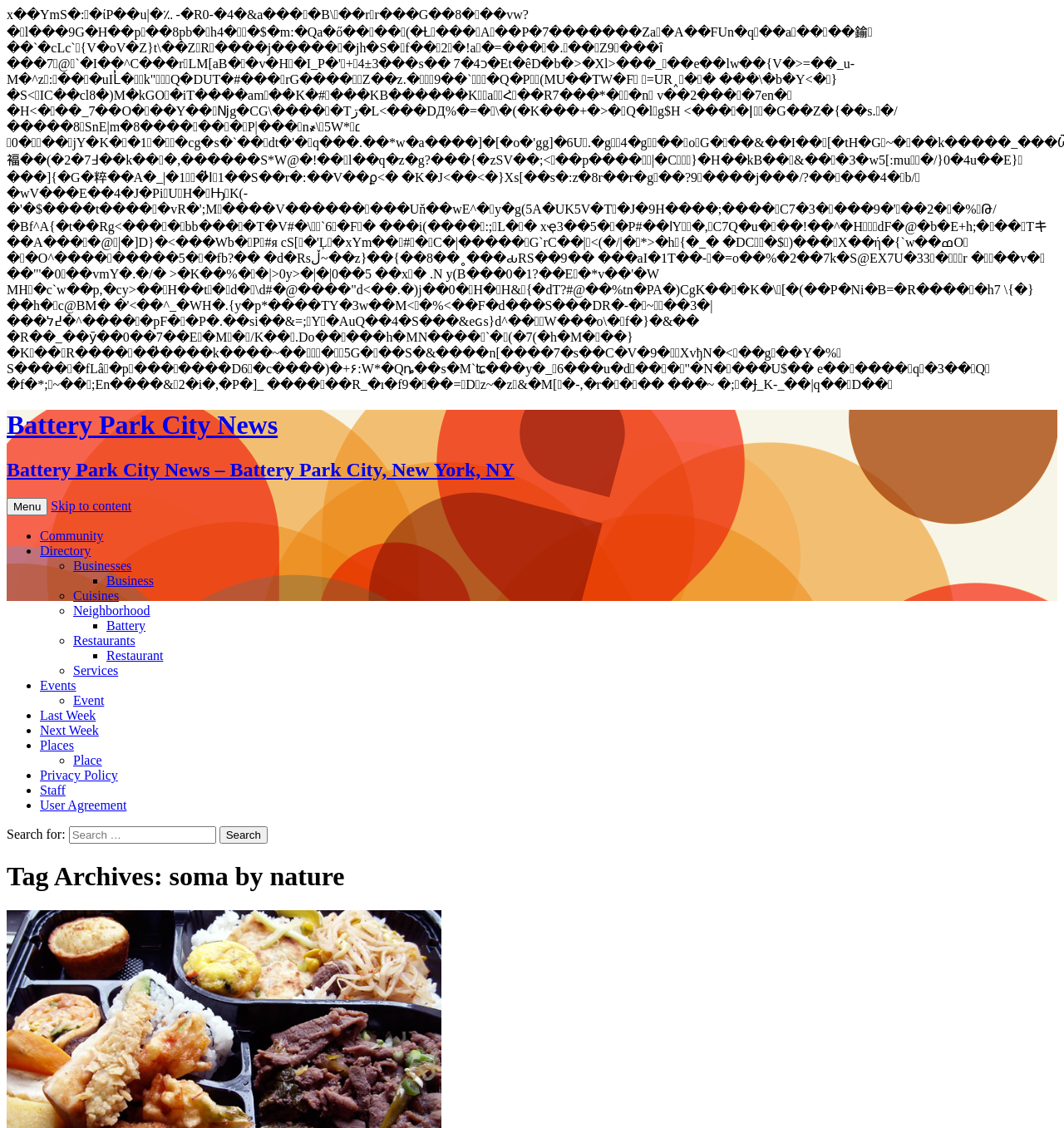What is the name of the news website?
Answer briefly with a single word or phrase based on the image.

Battery Park City News